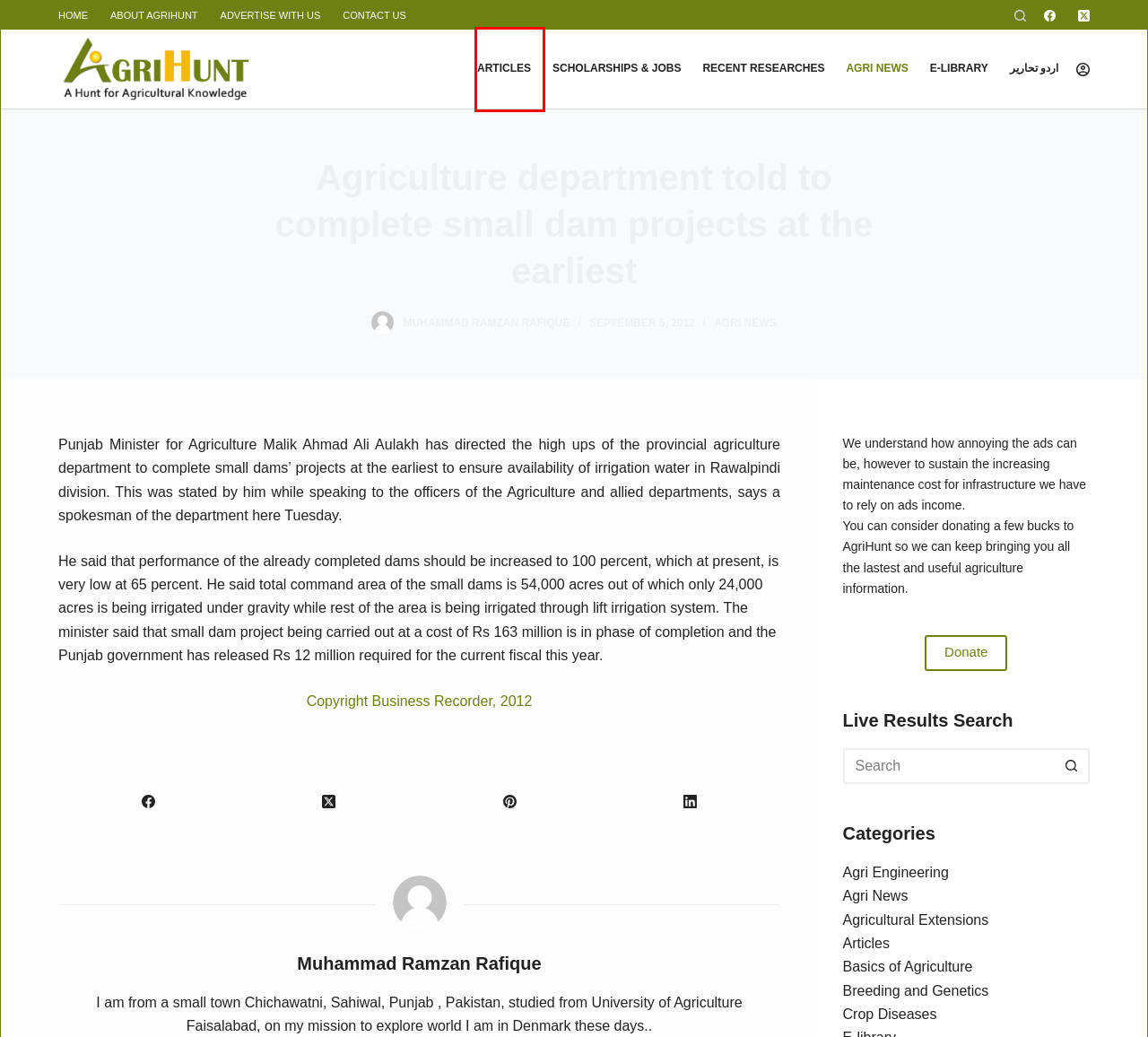Take a look at the provided webpage screenshot featuring a red bounding box around an element. Select the most appropriate webpage description for the page that loads after clicking on the element inside the red bounding box. Here are the candidates:
A. E-library - AgriHunt - A Hunt for Agricultural Knowledge
B. Articles - AgriHunt - A Hunt for Agricultural Knowledge
C. Agricultural Extensions - AgriHunt - A Hunt for Agricultural Knowledge
D. Agri Engineering - AgriHunt - A Hunt for Agricultural Knowledge
E. Advertisers - AgriHunt - A Hunt for Agricultural Knowledge
F. Contact Us - AgriHunt - A Hunt for Agricultural Knowledge
G. About AgriHunt - AgriHunt - A Hunt for Agricultural Knowledge
H. اردو تحاریر - AgriHunt - A Hunt for Agricultural Knowledge

B